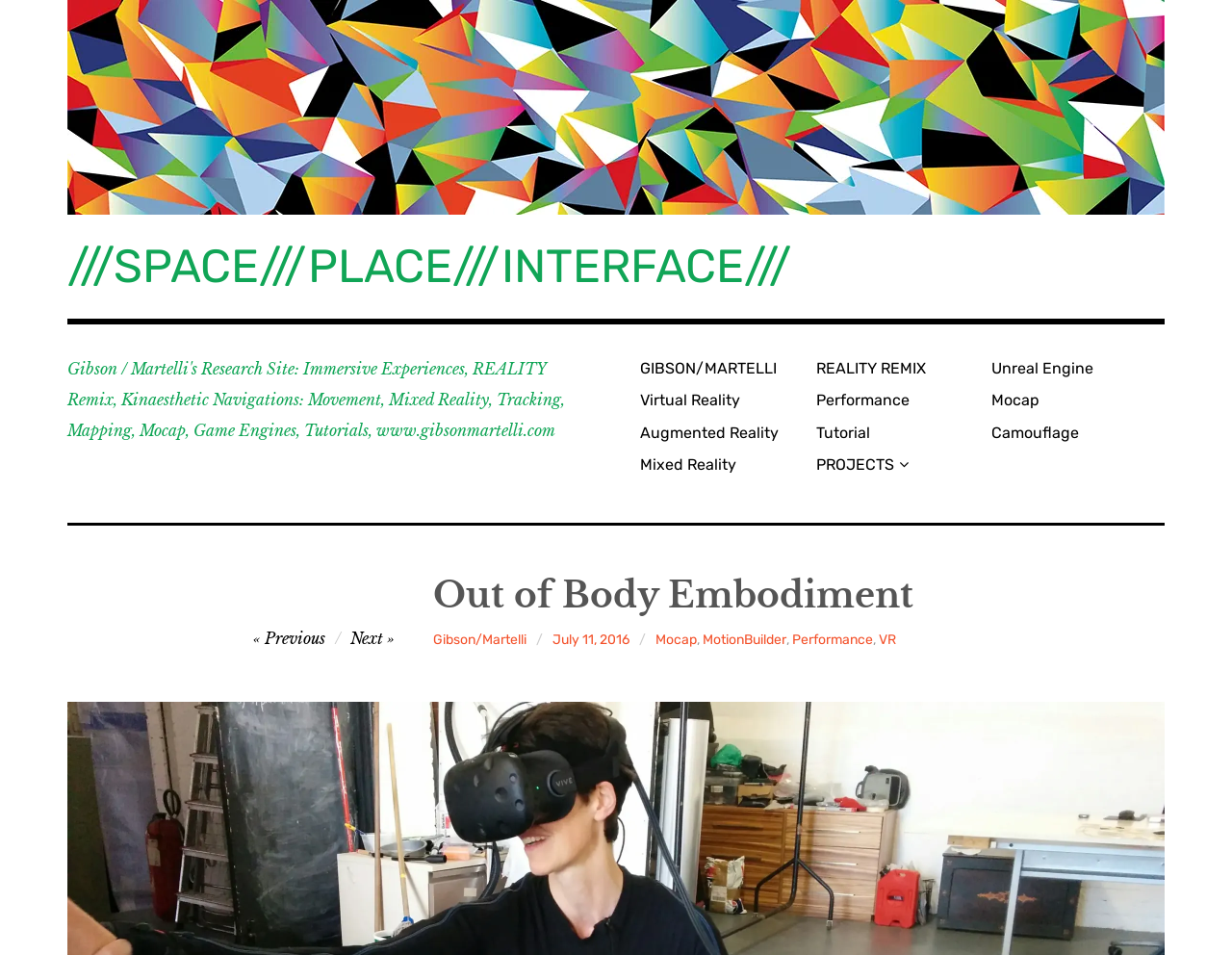Answer the question in one word or a short phrase:
How many links are there under the 'PROJECTS' section?

4